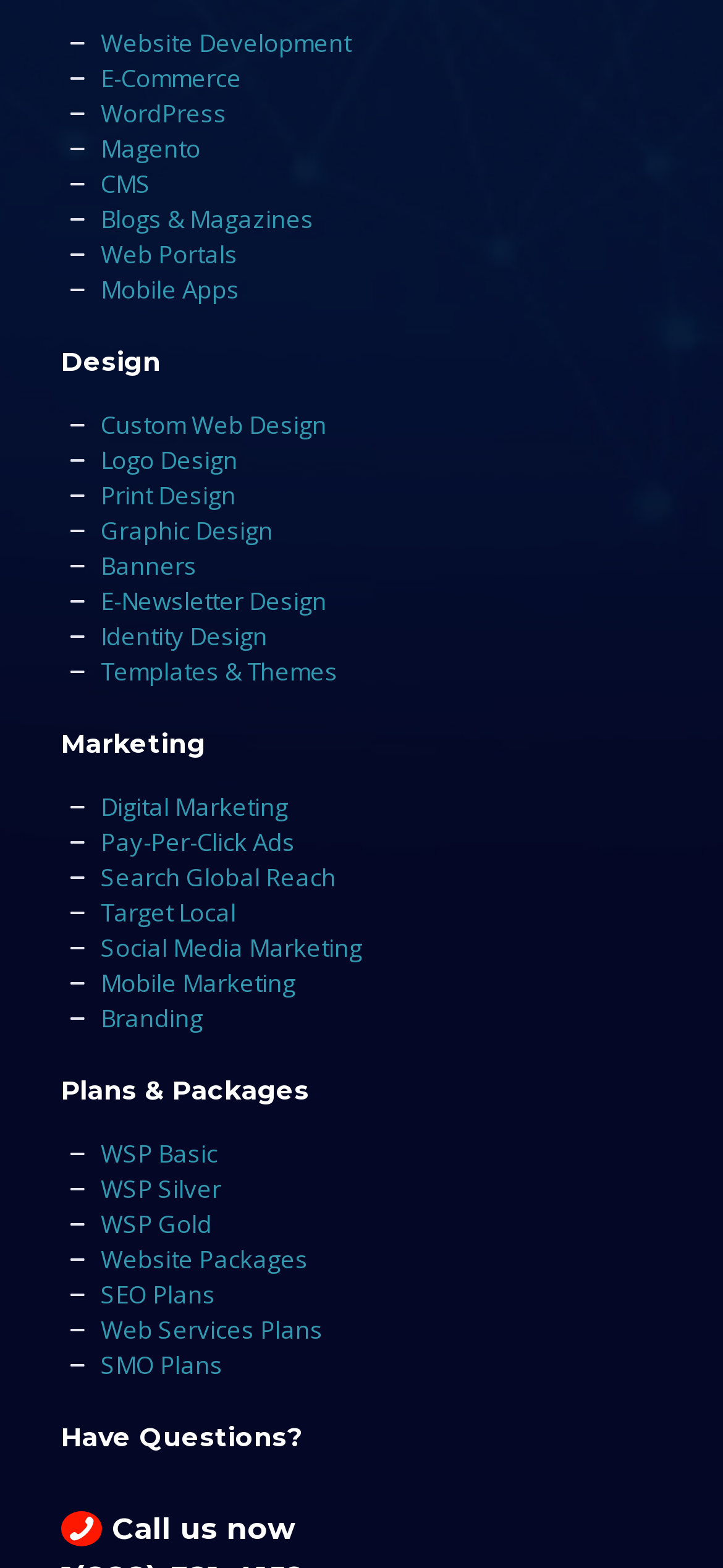Pinpoint the bounding box coordinates of the clickable element needed to complete the instruction: "Check WSP Basic plan". The coordinates should be provided as four float numbers between 0 and 1: [left, top, right, bottom].

[0.139, 0.725, 0.3, 0.746]